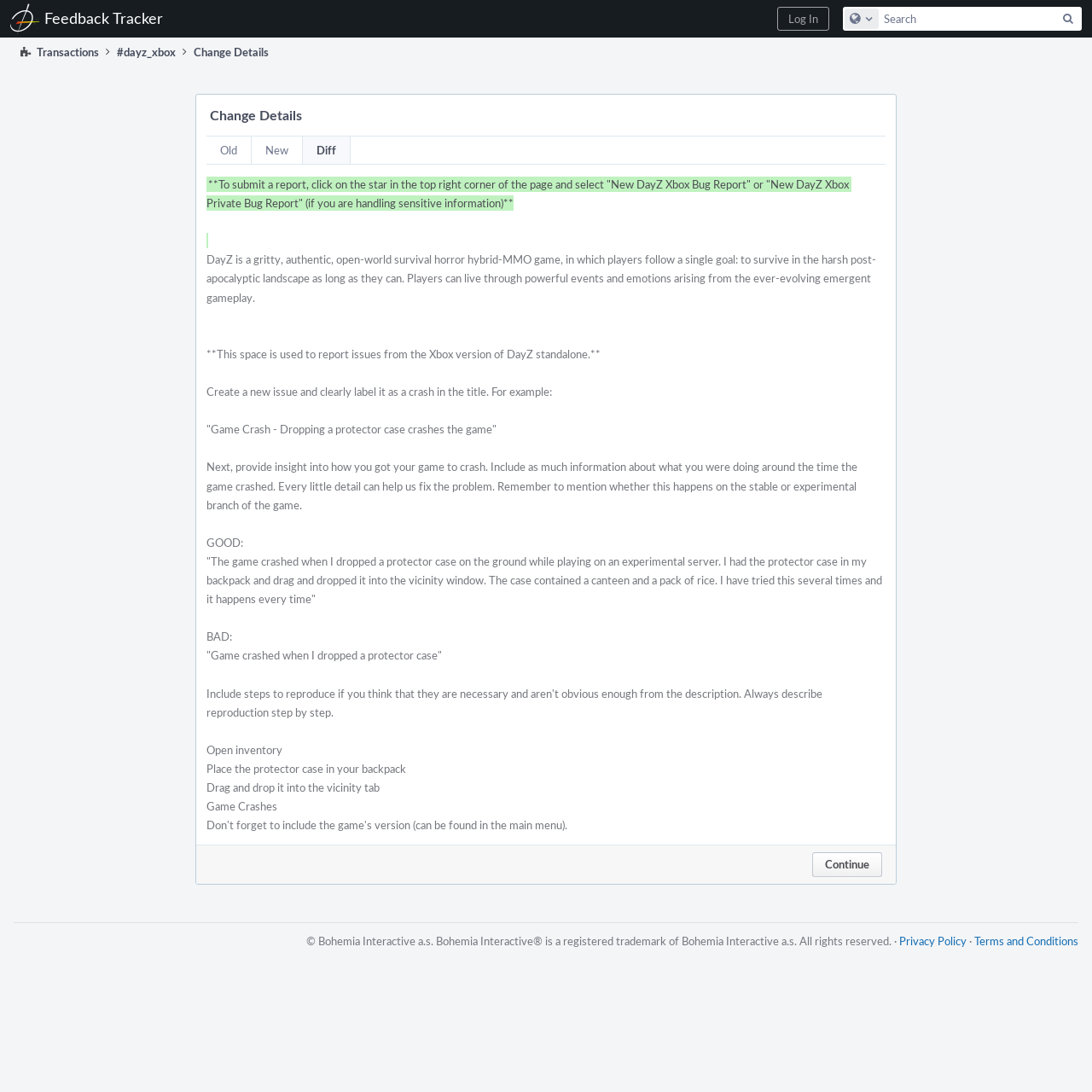Locate the bounding box of the UI element with the following description: "title="Expand sidebar ( [ )"".

None